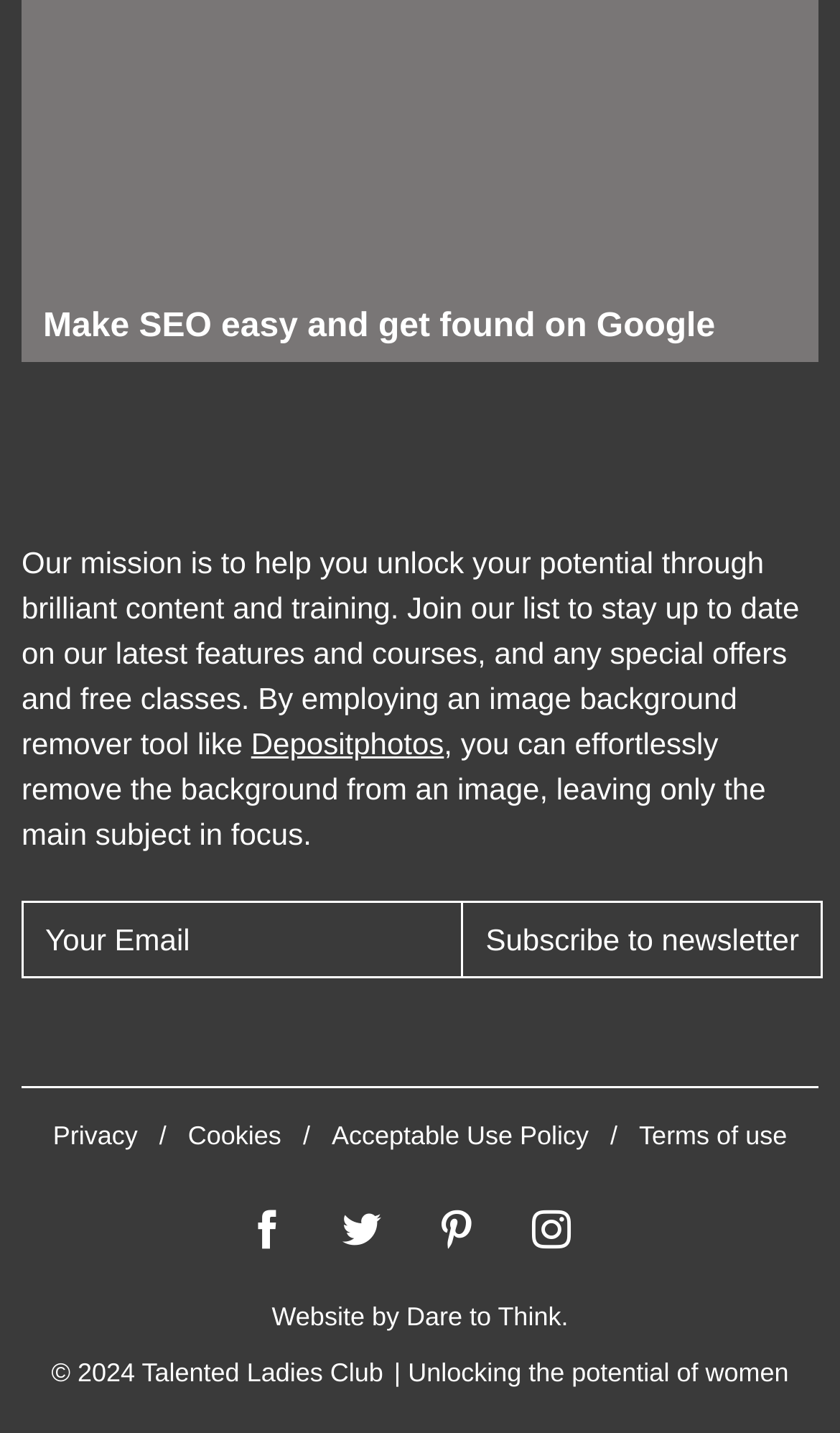Please find the bounding box coordinates of the element that you should click to achieve the following instruction: "Check Terms of use". The coordinates should be presented as four float numbers between 0 and 1: [left, top, right, bottom].

[0.761, 0.781, 0.937, 0.802]